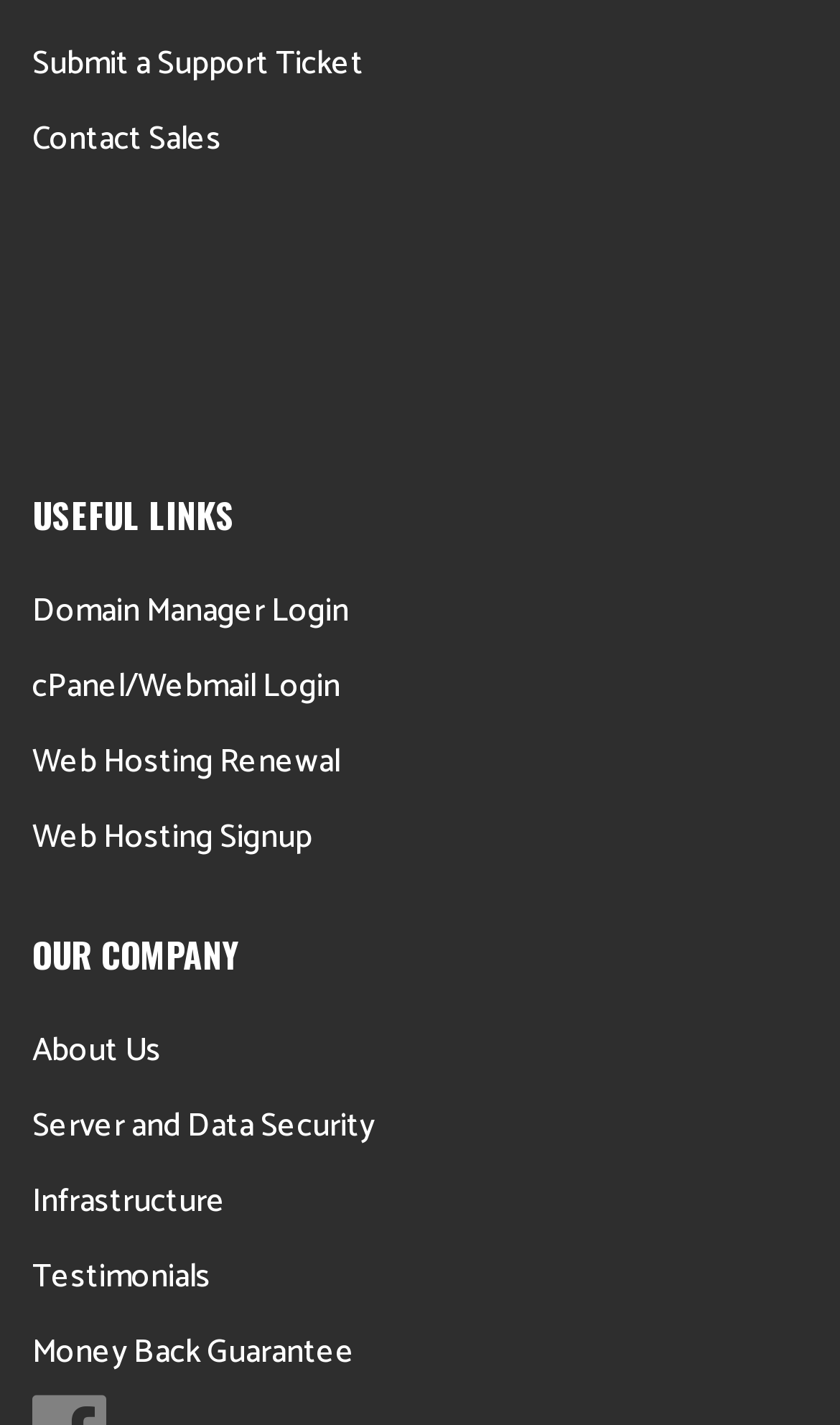Locate the bounding box coordinates of the segment that needs to be clicked to meet this instruction: "Learn about server and data security".

[0.038, 0.771, 0.446, 0.809]